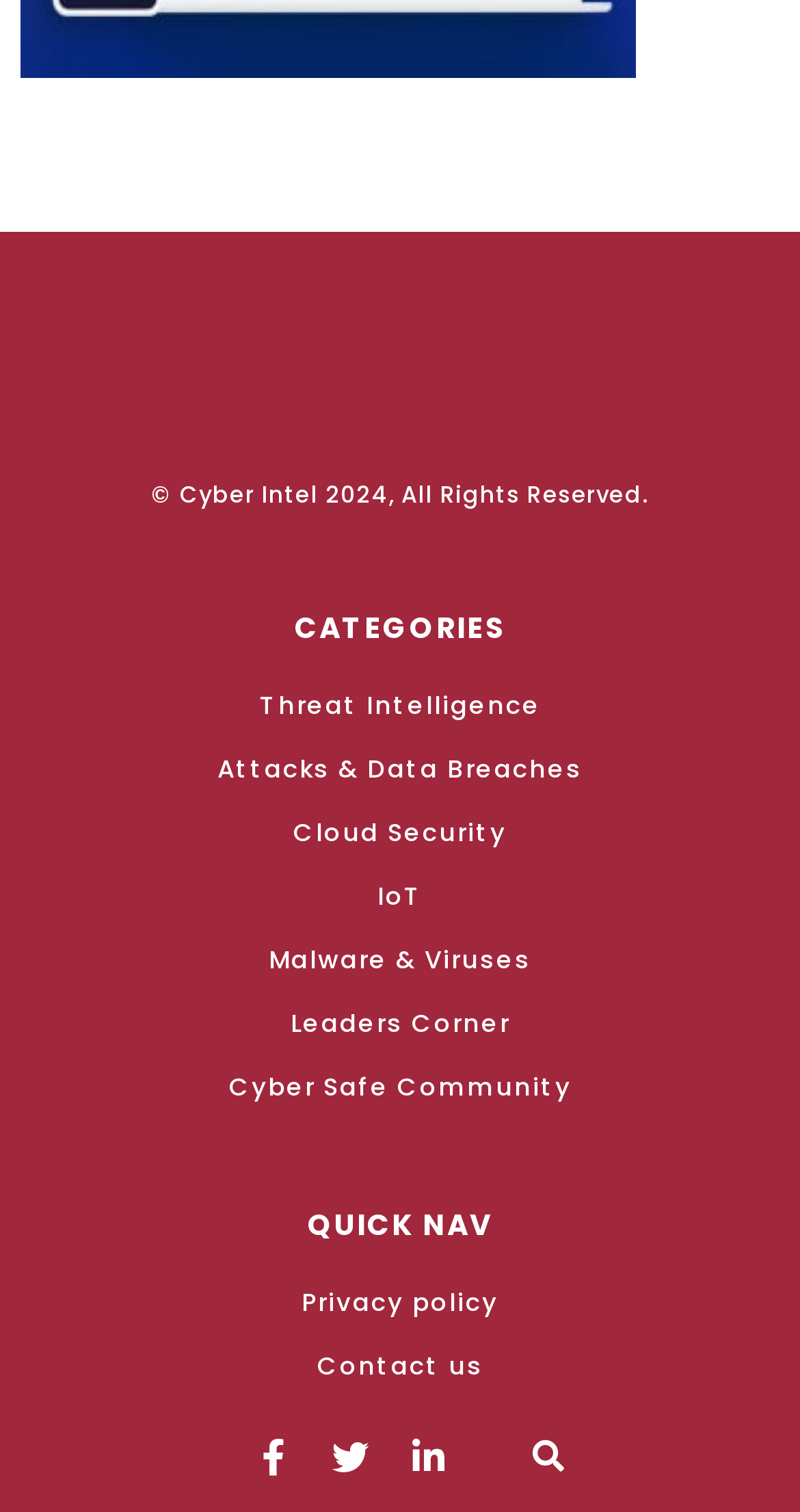Please respond to the question with a concise word or phrase:
What is the last item in the QUICK NAV section?

Contact us